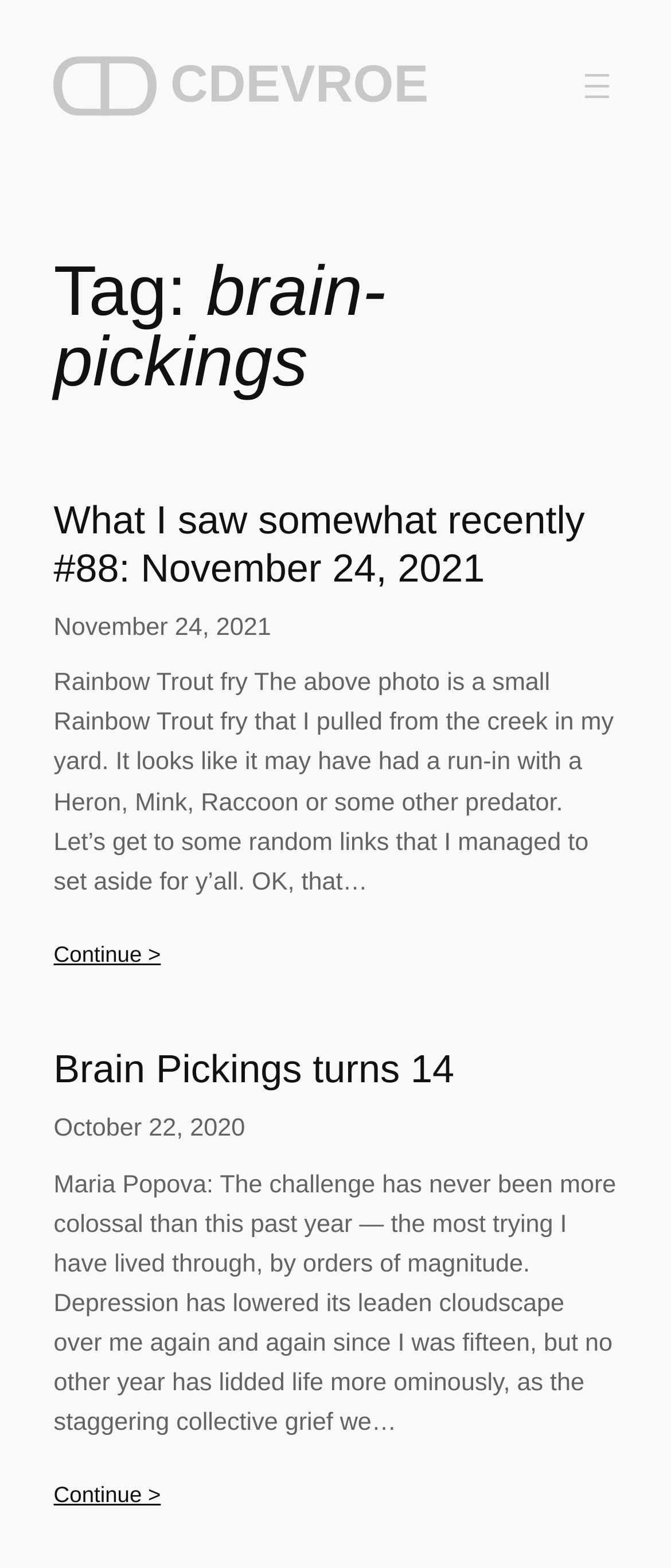Please find the bounding box for the UI component described as follows: "CDEVROE".

[0.254, 0.036, 0.639, 0.072]